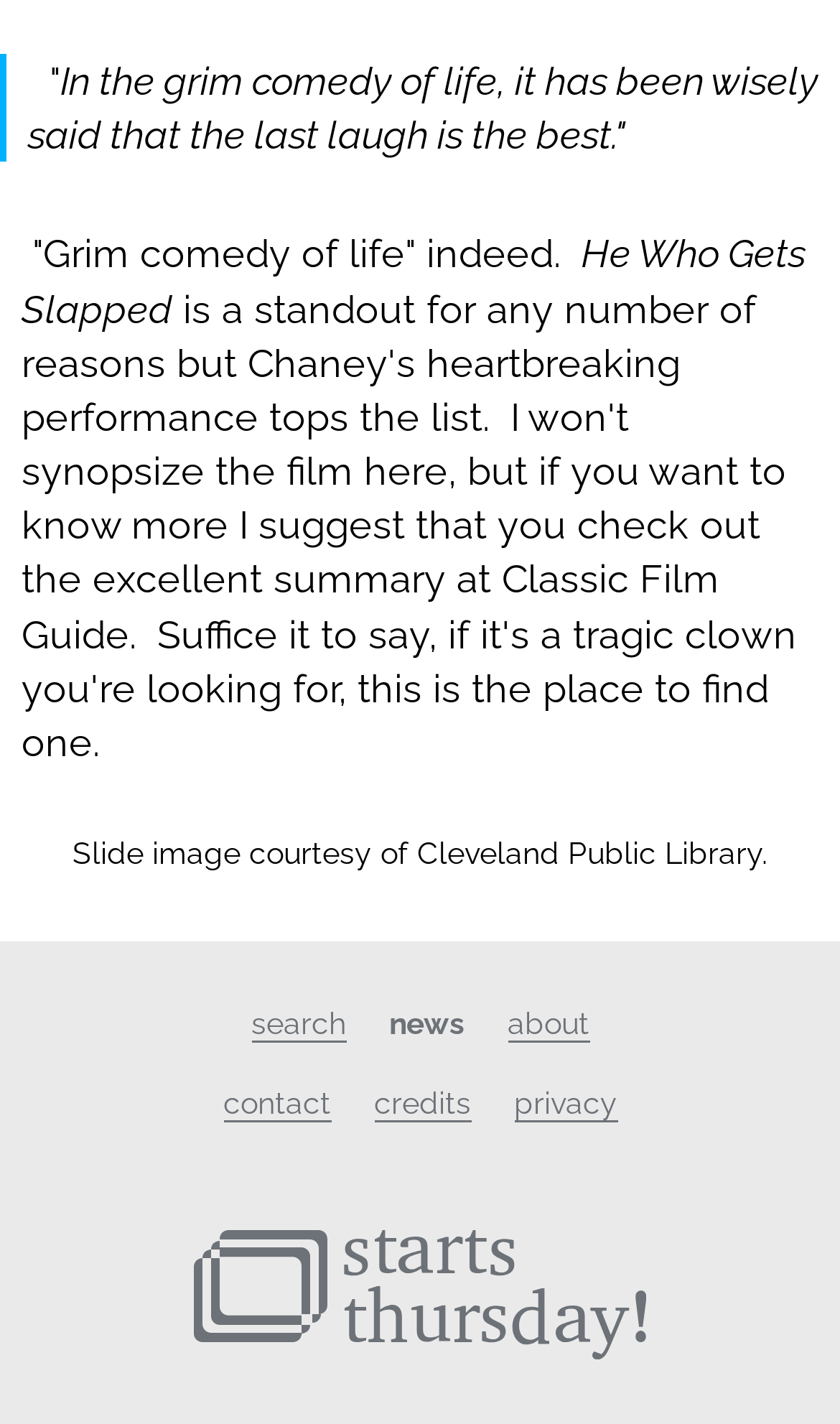What is the quote mentioned at the top?
Using the image, answer in one word or phrase.

Grim comedy of life